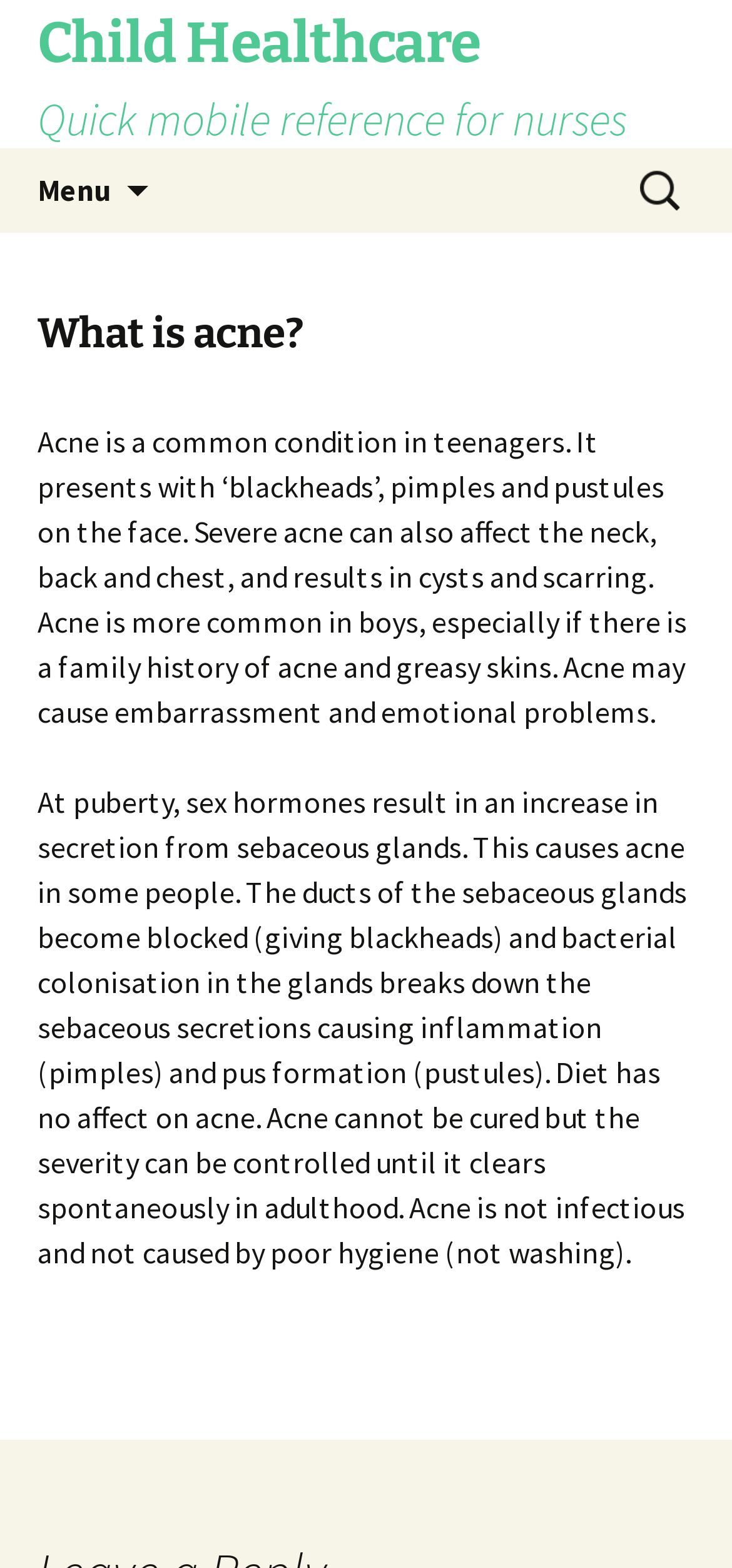Create a detailed description of the webpage's content and layout.

The webpage is about acne, a common condition in teenagers, and its effects on the skin. At the top left corner, there is a link to "Child Healthcare Quick mobile reference for nurses" with a heading "Child Healthcare" above it. Next to it, there is a button labeled "Menu" with an icon. On the right side of the top section, there is a link to "Skip to content" and a search bar with a label "Search for:".

Below the top section, the main content of the webpage begins with a heading "What is acne?" followed by a paragraph of text that describes acne as a common condition in teenagers, its symptoms, and its effects on the skin. The text also mentions that acne is more common in boys, especially if there is a family history of acne and greasy skin.

Further down, there is another paragraph of text that explains the causes of acne, including the increase in secretion from sebaceous glands during puberty, blocked ducts, and bacterial colonization. The text also clarifies that diet has no effect on acne and that it is not infectious or caused by poor hygiene.